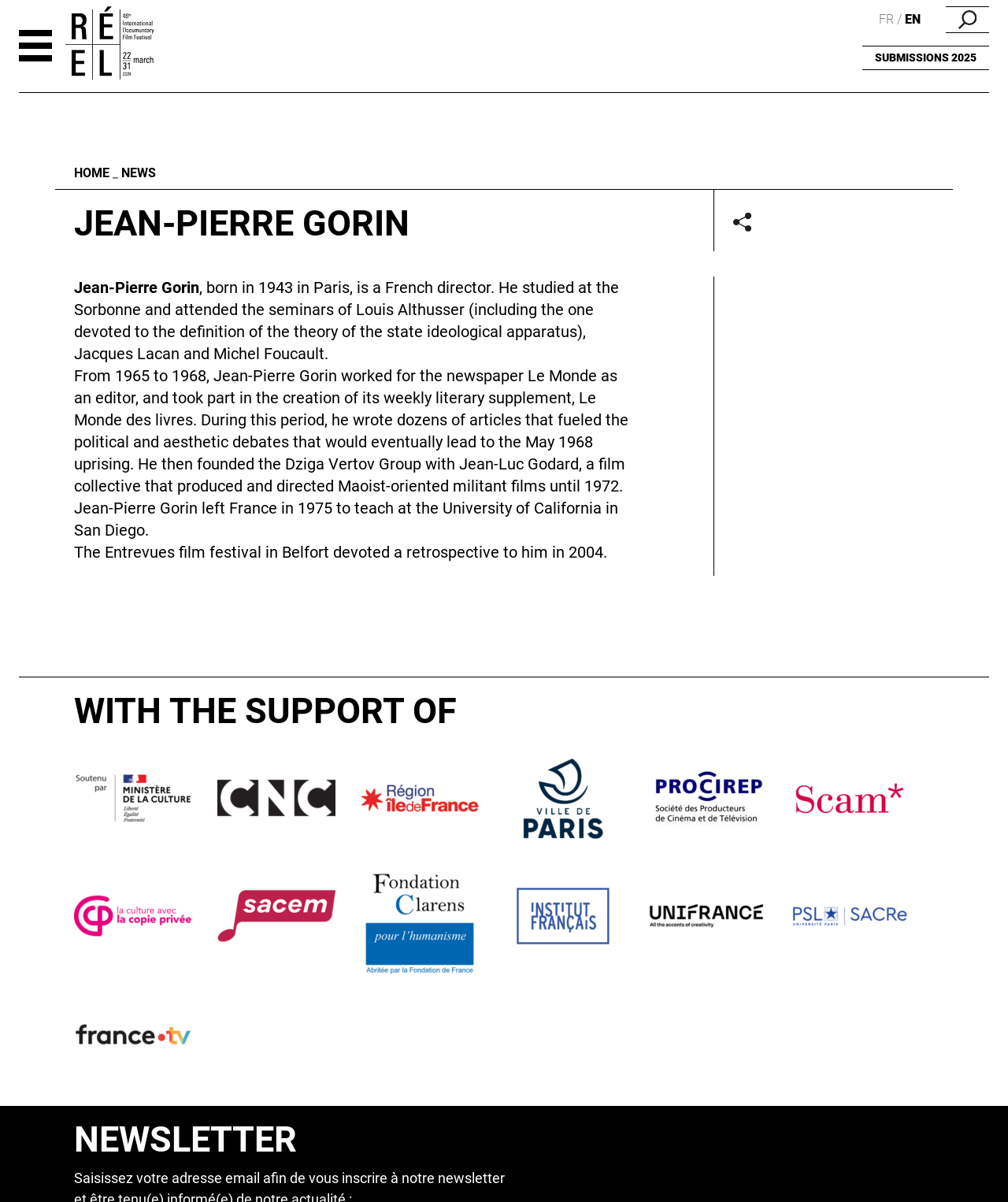Determine the bounding box coordinates of the clickable region to follow the instruction: "Download the mobile app".

None